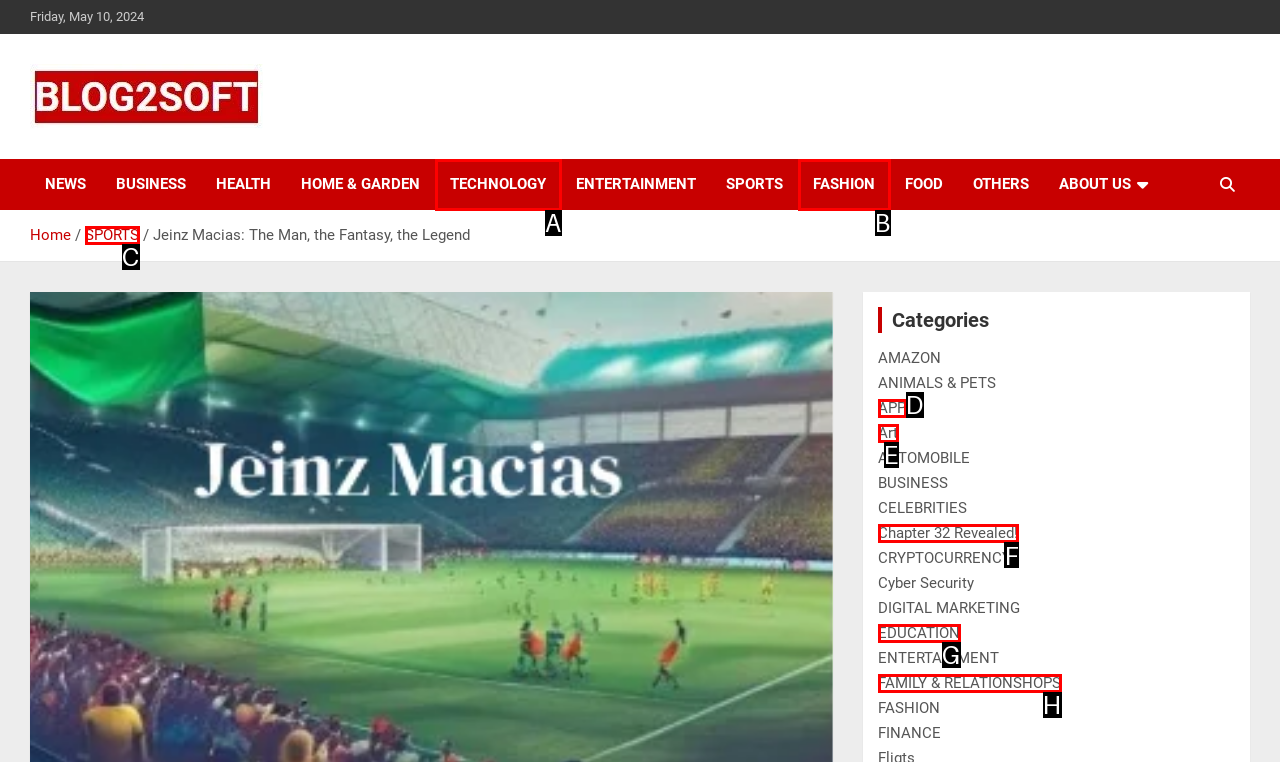Please identify the correct UI element to click for the task: Read the Chapter 32 Revealed! article Respond with the letter of the appropriate option.

F